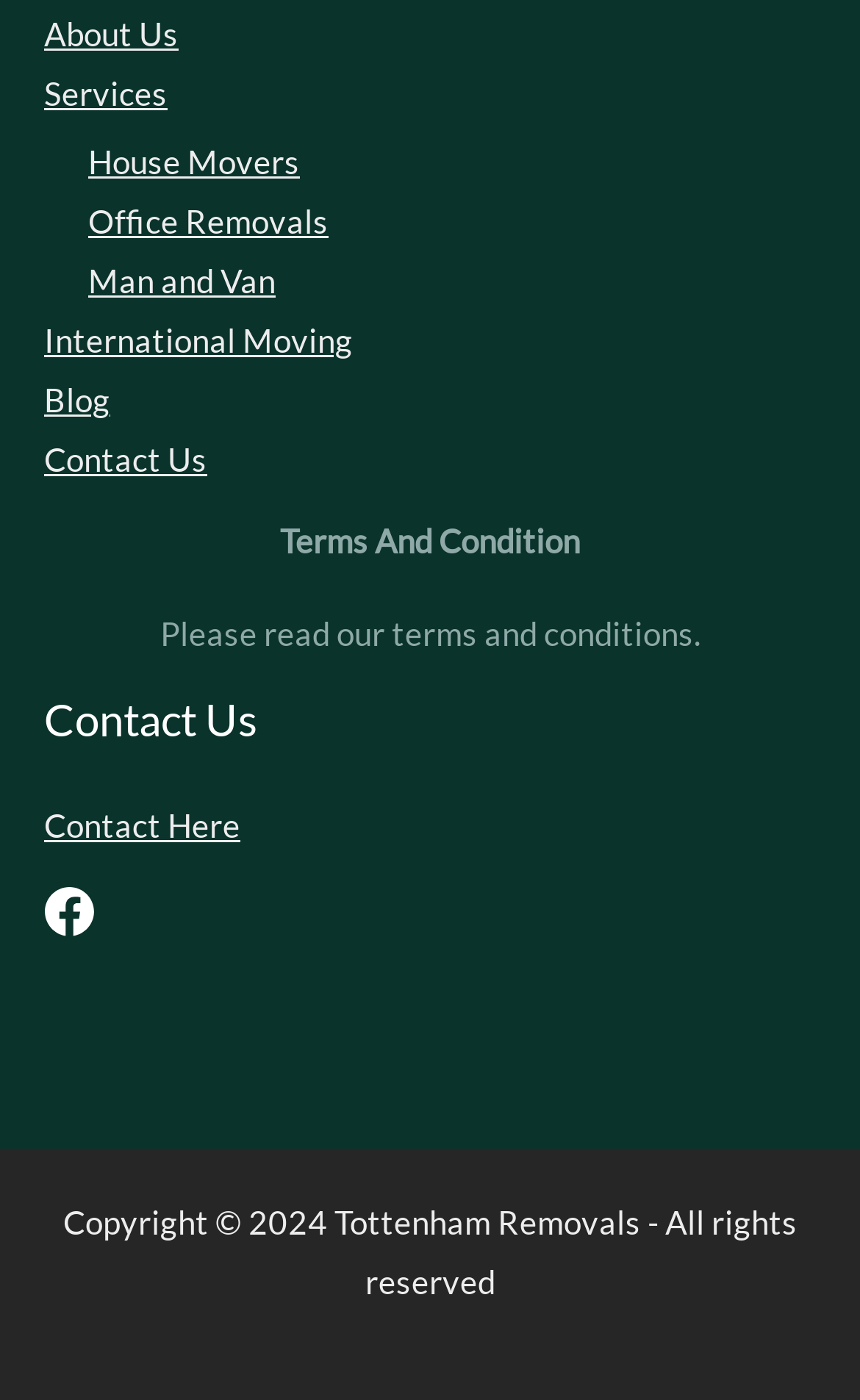What is the purpose of the 'Terms And Condition' section?
Provide a one-word or short-phrase answer based on the image.

To inform users of terms and conditions